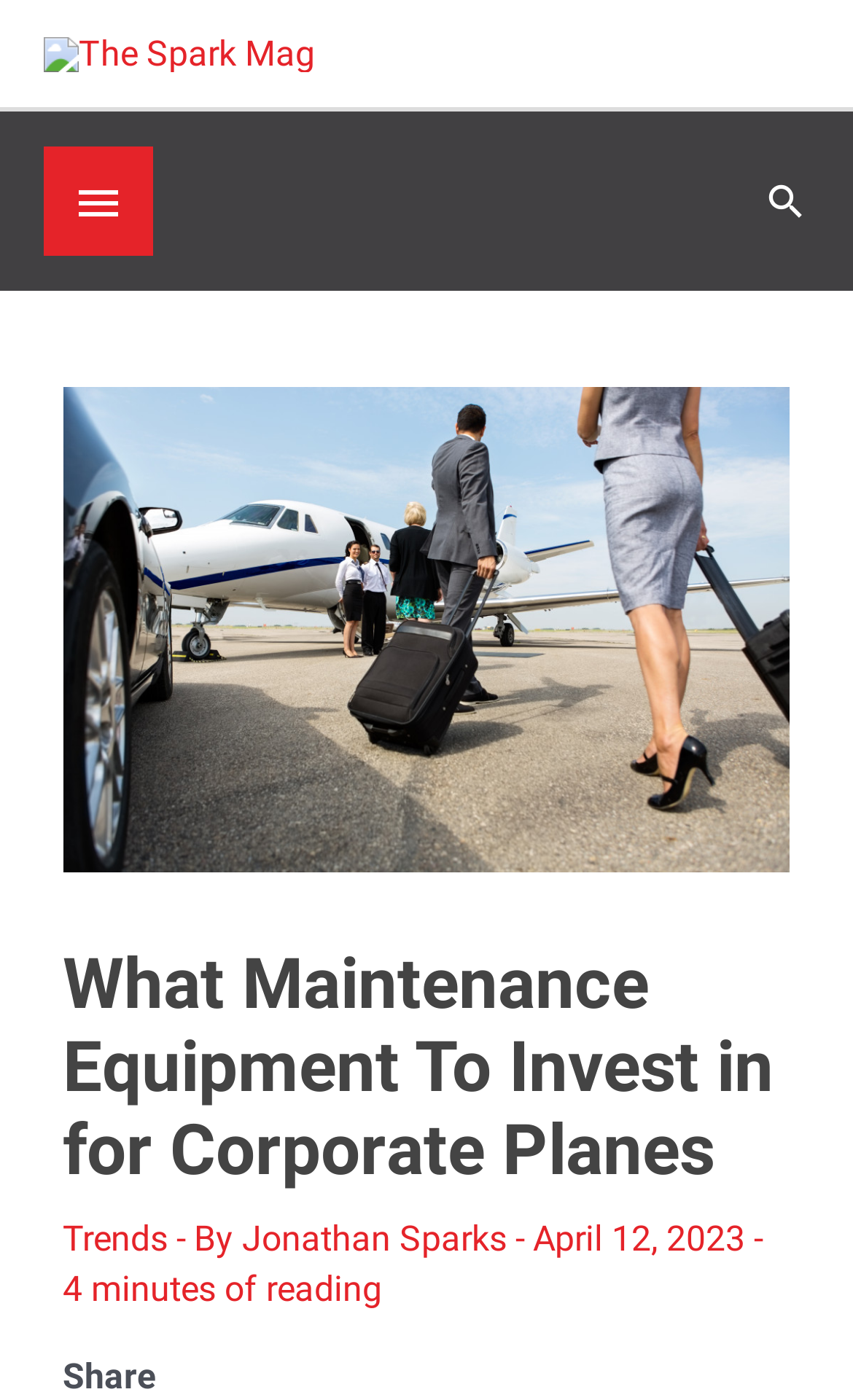Locate the UI element described by Trends in the provided webpage screenshot. Return the bounding box coordinates in the format (top-left x, top-left y, bottom-right x, bottom-right y), ensuring all values are between 0 and 1.

[0.073, 0.87, 0.196, 0.9]